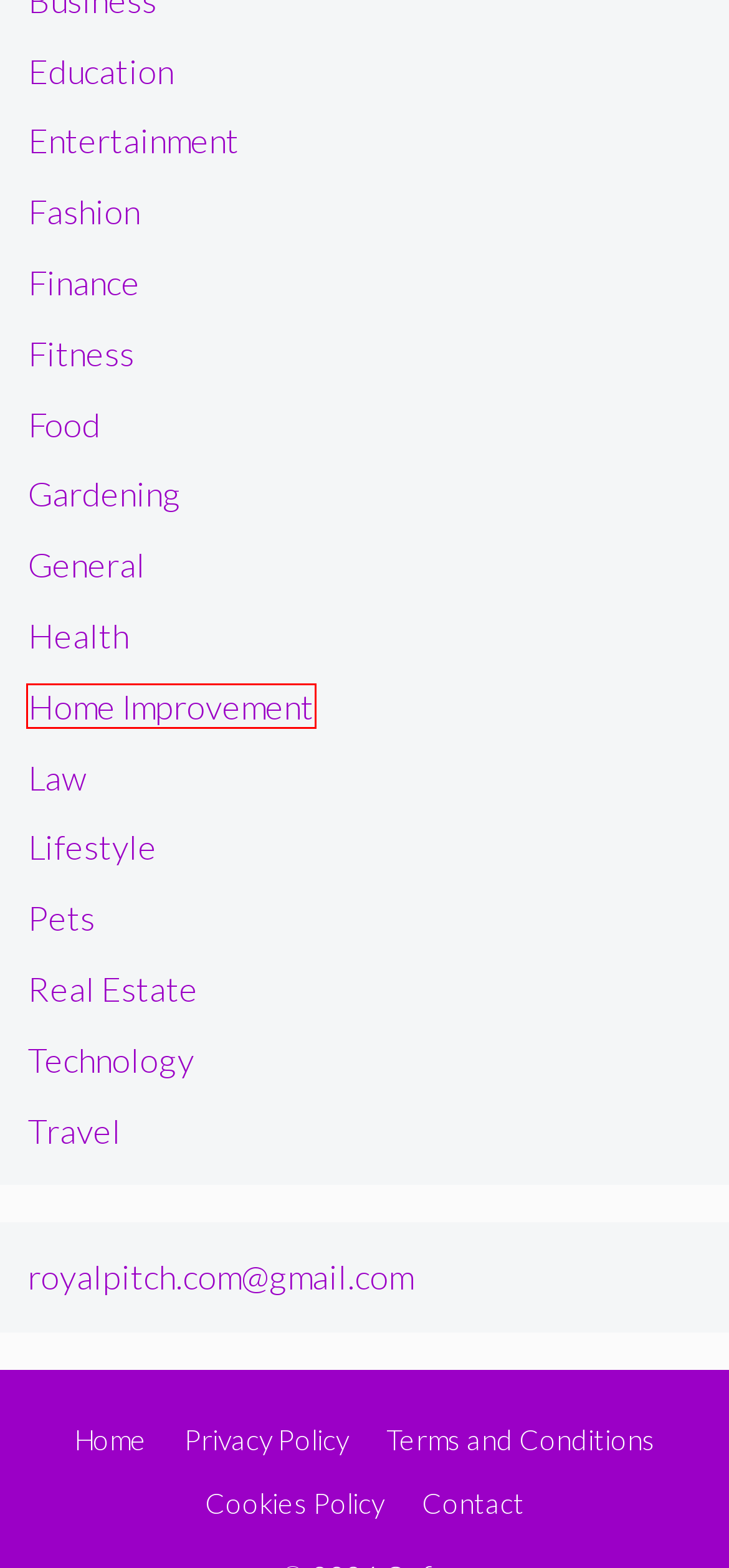Check out the screenshot of a webpage with a red rectangle bounding box. Select the best fitting webpage description that aligns with the new webpage after clicking the element inside the bounding box. Here are the candidates:
A. Law - Qafic
B. Health - Qafic
C. Entertainment - Qafic
D. Education - Qafic
E. Real Estate - Qafic
F. Terms And Conditions - Qafic
G. Food - Qafic
H. Home Improvement - Qafic

H